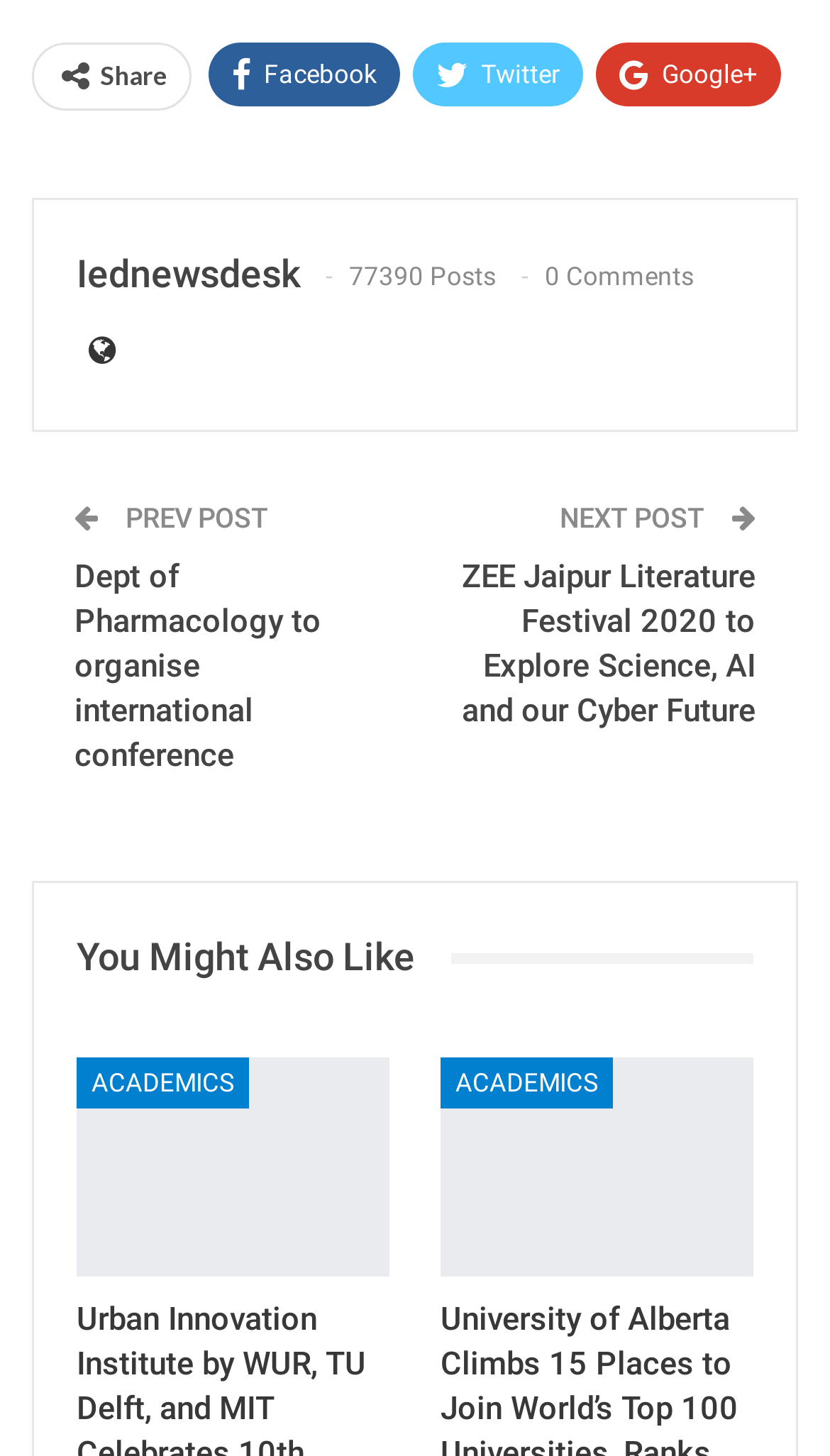Answer the question below using just one word or a short phrase: 
What categories are available for further reading?

ACADEMICS